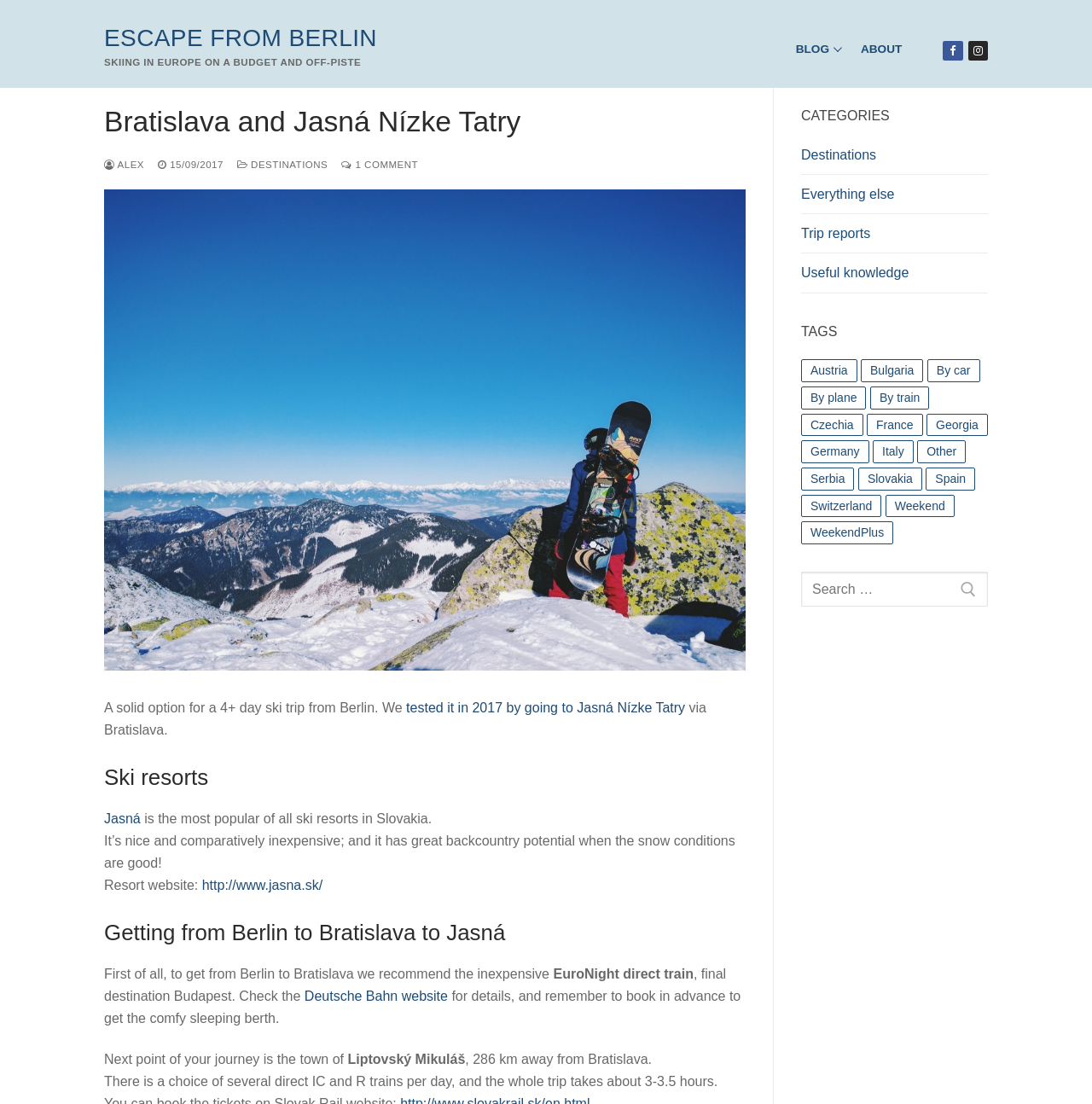Examine the screenshot and answer the question in as much detail as possible: What is the name of the ski resort mentioned in the article?

The article mentions 'Jasná' as the most popular ski resort in Slovakia, which is the destination of the ski trip from Berlin.